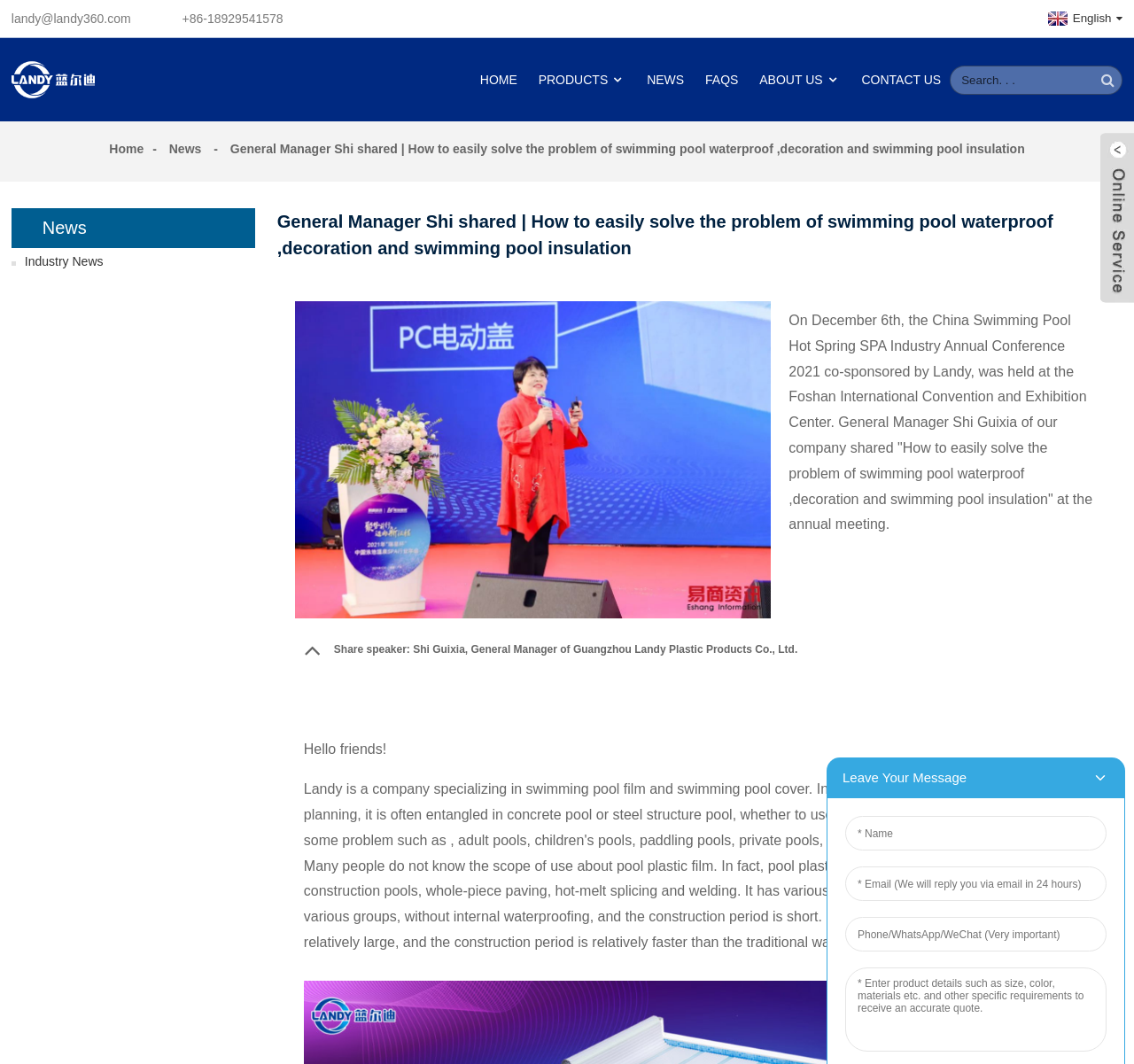Generate a detailed explanation of the webpage's features and information.

The webpage appears to be a news article page, with a focus on a specific news story. At the top left corner, there is a contact information section with links to an email address and a phone number. Next to it, there is a figure with a linked image. 

On the top navigation bar, there are links to different sections of the website, including "HOME", "PRODUCTS", "NEWS", "FAQS", "ABOUT US", and "CONTACT US". The "NEWS" link is currently active, indicating that the user is on the news page. 

To the right of the navigation bar, there is a search box with a magnifying glass button. 

Below the navigation bar, there are two sets of links. The first set includes links to "Home" and "News", which seem to be sub-navigation links. The second set includes a link to the current news article, titled "General Manager Shi shared | How to easily solve the problem of swimming pool waterproof, decoration and swimming pool insulation". 

The main content of the page is the news article itself. The article has a heading with the same title as the link, and it includes an image on the left side. The article text describes an event where General Manager Shi Guixia of Guangzhou Landy Plastic Products Co., Ltd. shared a speech on solving swimming pool waterproof and insulation problems at the China Swimming Pool Hot Spring SPA Industry Annual Conference 2021. The article also includes a quote from the General Manager, "Hello friends!".